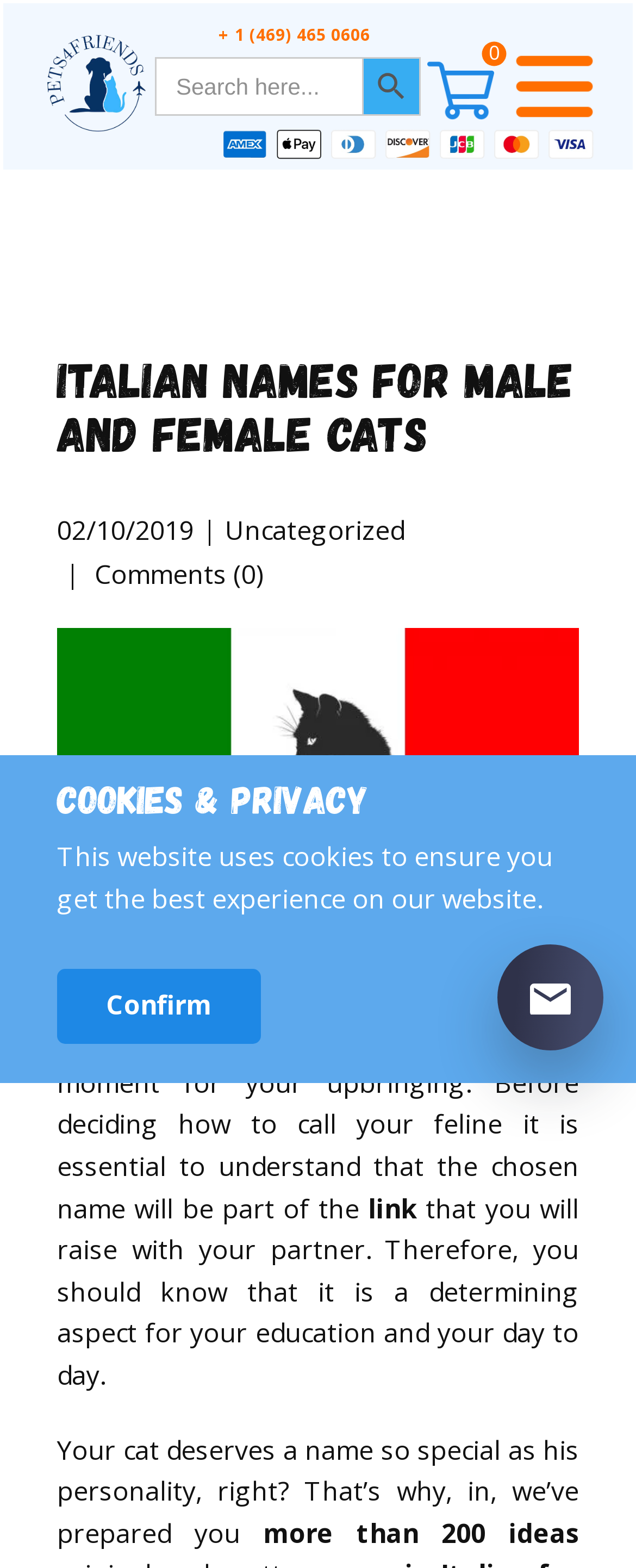Bounding box coordinates are specified in the format (top-left x, top-left y, bottom-right x, bottom-right y). All values are floating point numbers bounded between 0 and 1. Please provide the bounding box coordinate of the region this sentence describes: 0

[0.672, 0.035, 0.777, 0.08]